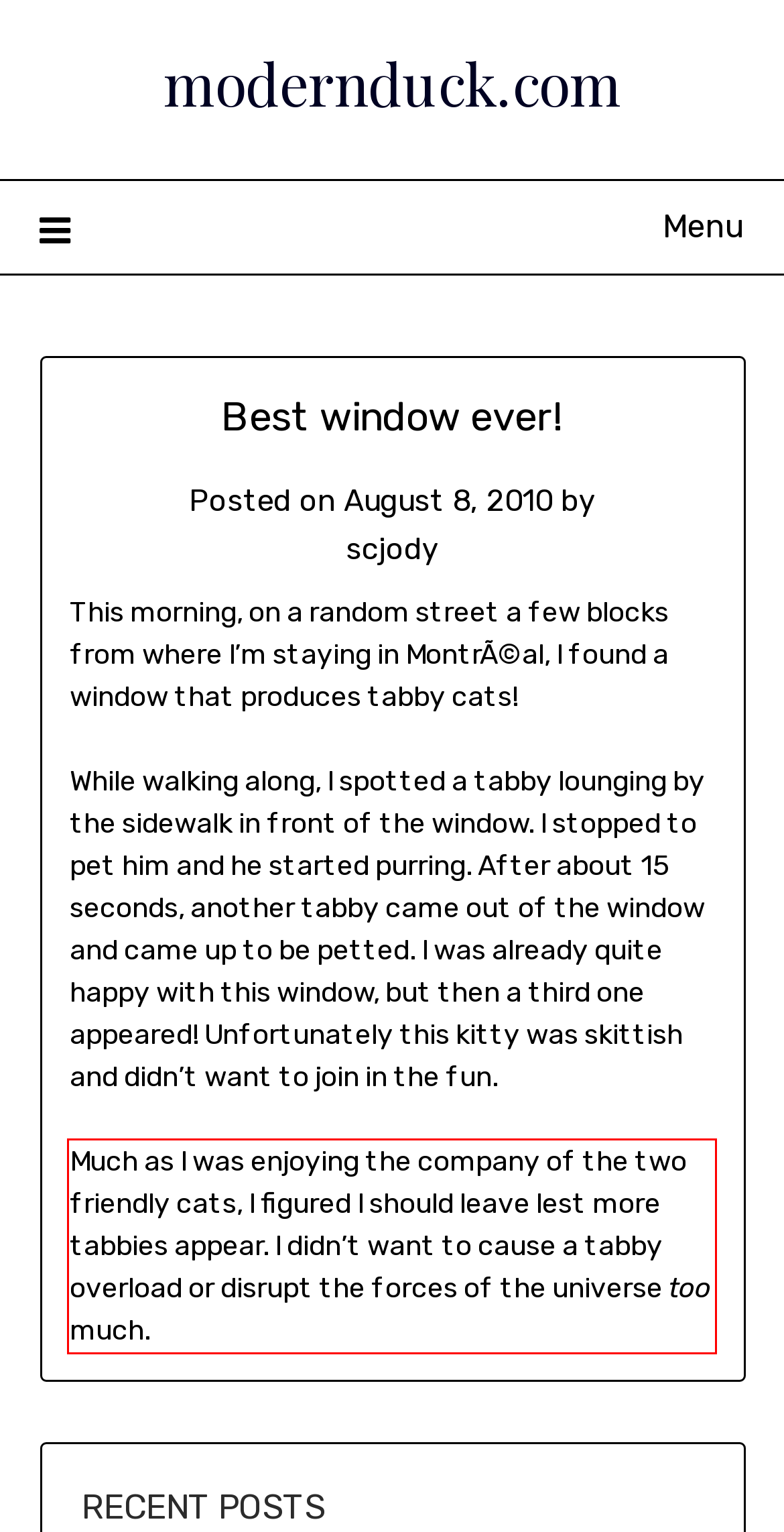You are provided with a screenshot of a webpage that includes a red bounding box. Extract and generate the text content found within the red bounding box.

Much as I was enjoying the company of the two friendly cats, I figured I should leave lest more tabbies appear. I didn’t want to cause a tabby overload or disrupt the forces of the universe too much.